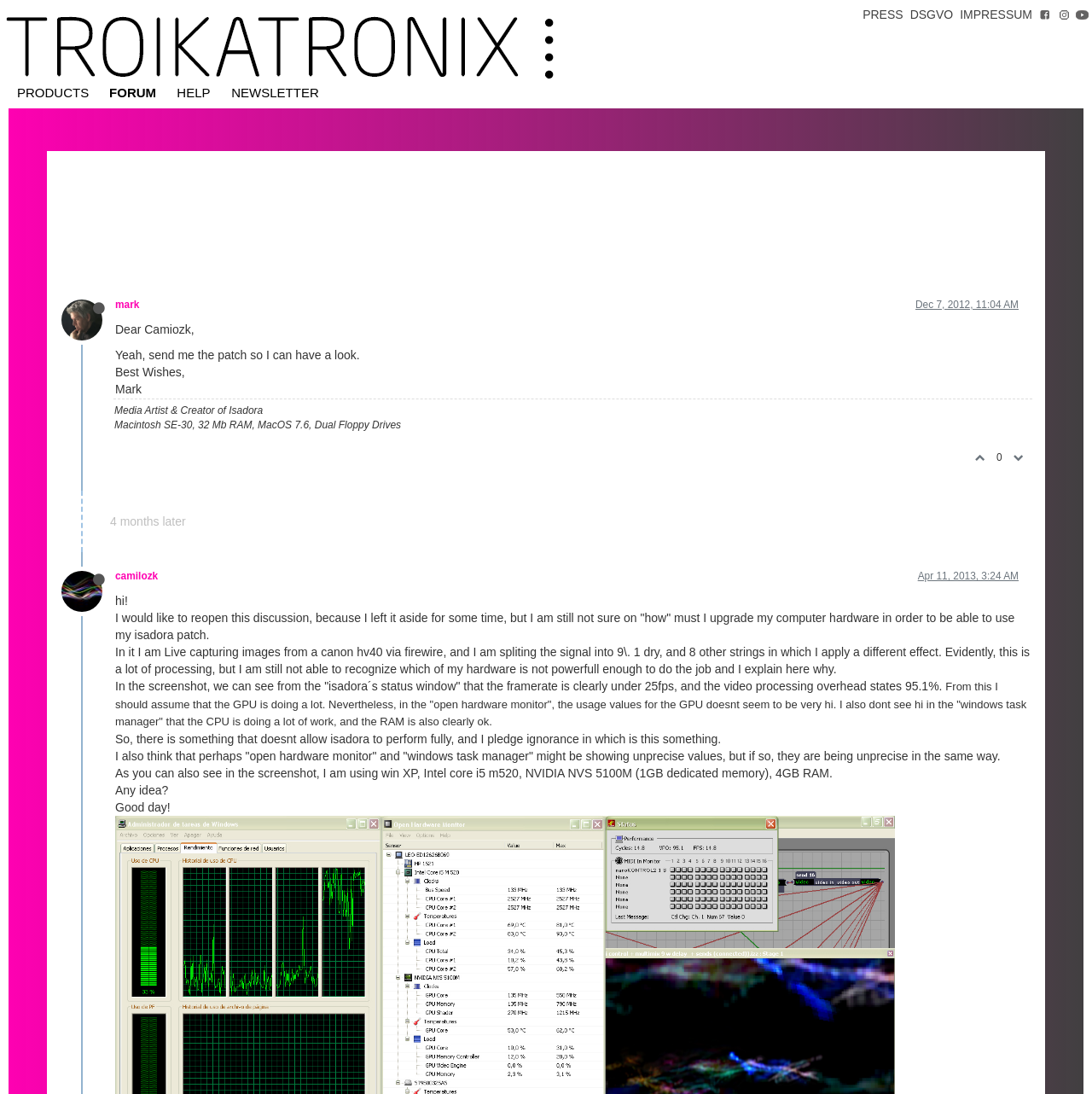Please locate the UI element described by "Apr 21, 2013, 3:07 AM" and provide its bounding box coordinates.

[0.84, 0.856, 0.933, 0.867]